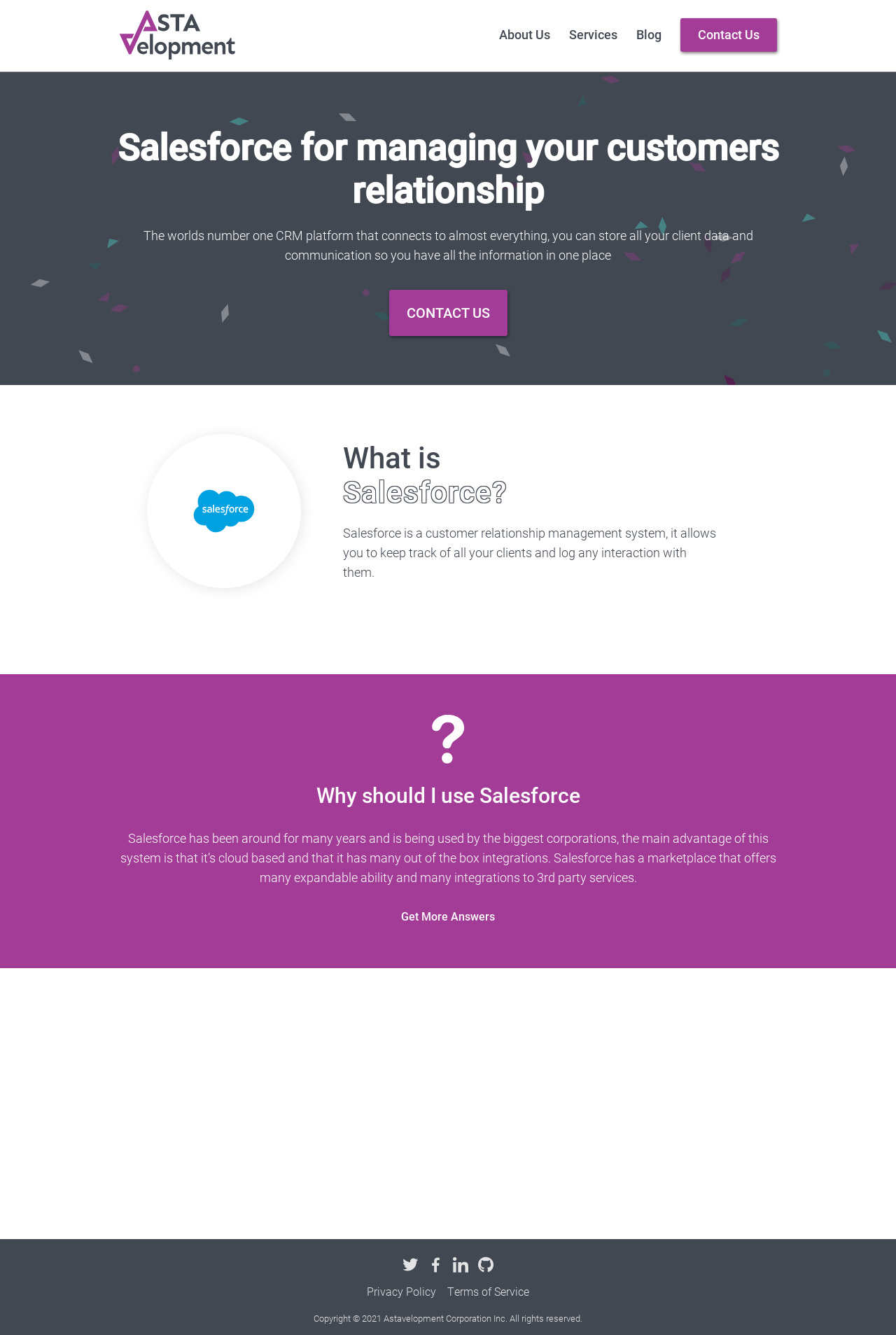Based on the element description: "Terms of Service", identify the UI element and provide its bounding box coordinates. Use four float numbers between 0 and 1, [left, top, right, bottom].

[0.499, 0.962, 0.591, 0.974]